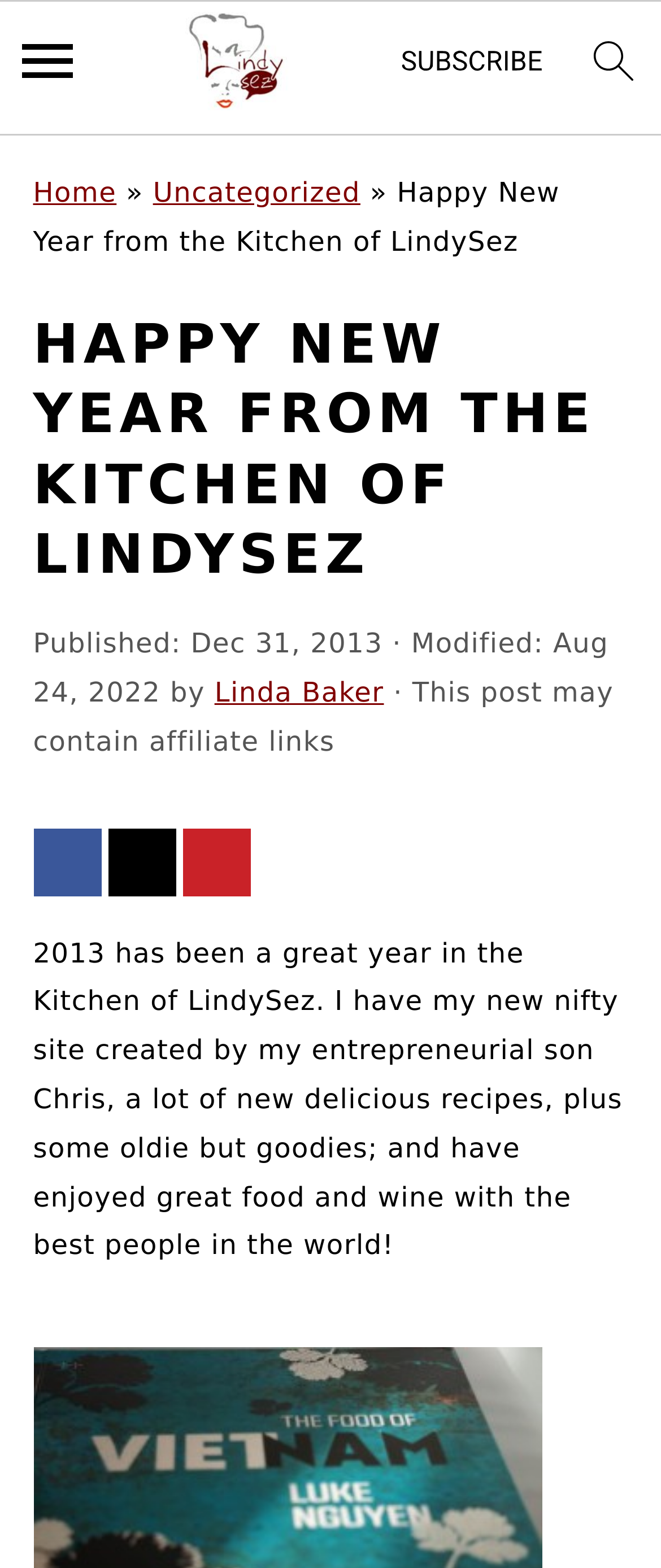What is the main heading displayed on the webpage? Please provide the text.

HAPPY NEW YEAR FROM THE KITCHEN OF LINDYSEZ